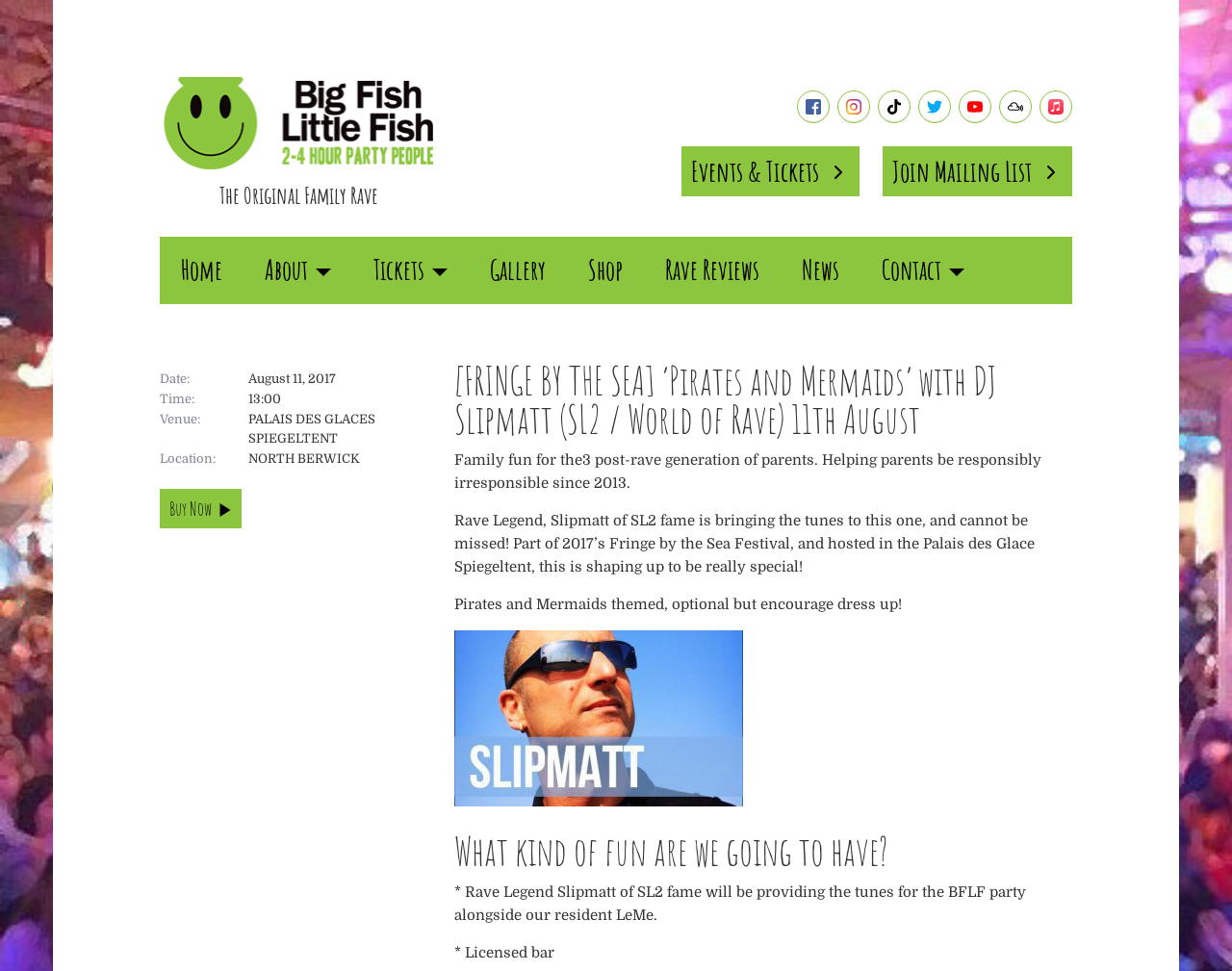Locate the bounding box coordinates of the element I should click to achieve the following instruction: "Click on 'Events & Tickets' link".

[0.553, 0.151, 0.698, 0.202]